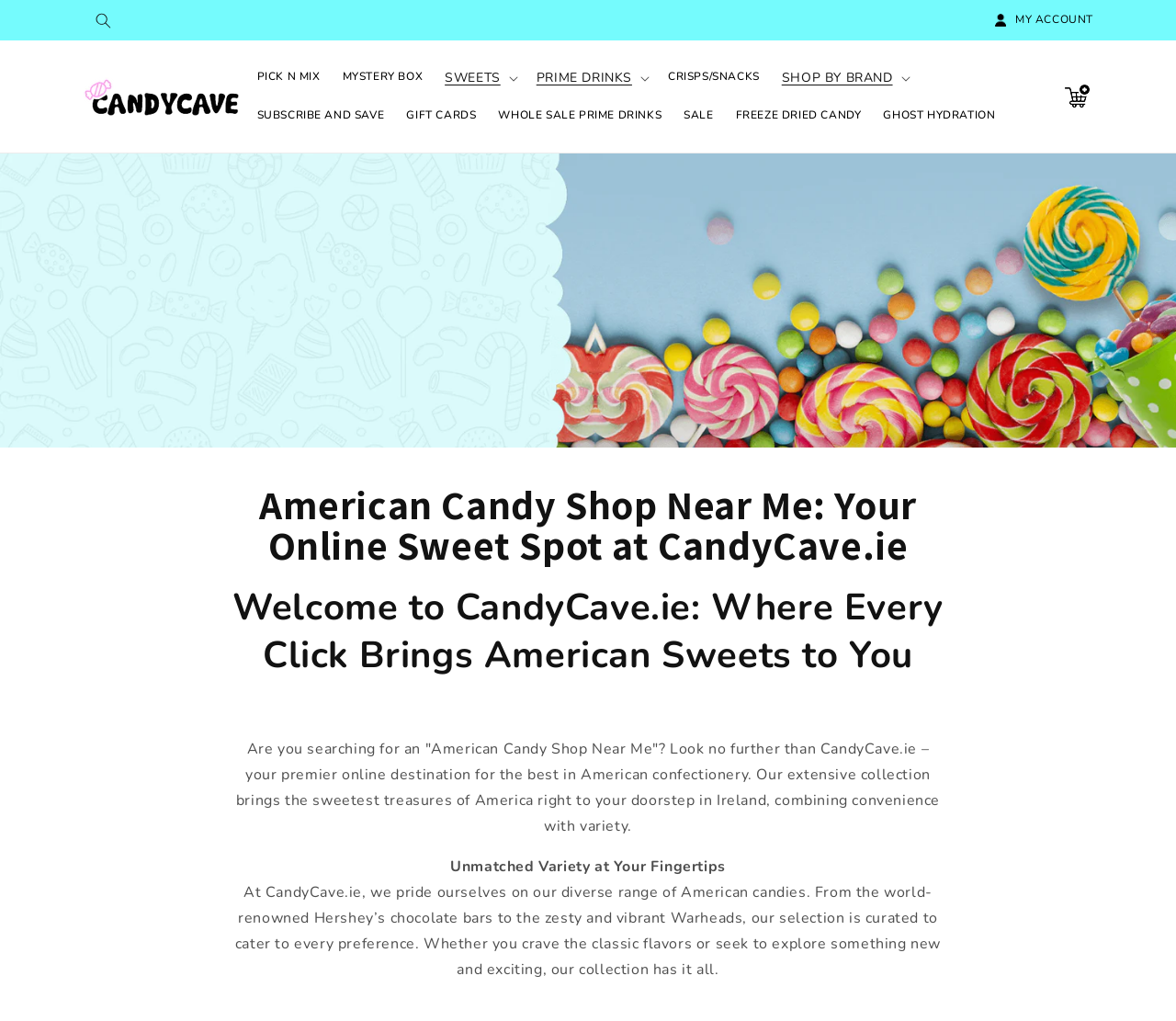Bounding box coordinates are given in the format (top-left x, top-left y, bottom-right x, bottom-right y). All values should be floating point numbers between 0 and 1. Provide the bounding box coordinate for the UI element described as: MYSTERY BOX

[0.282, 0.058, 0.369, 0.093]